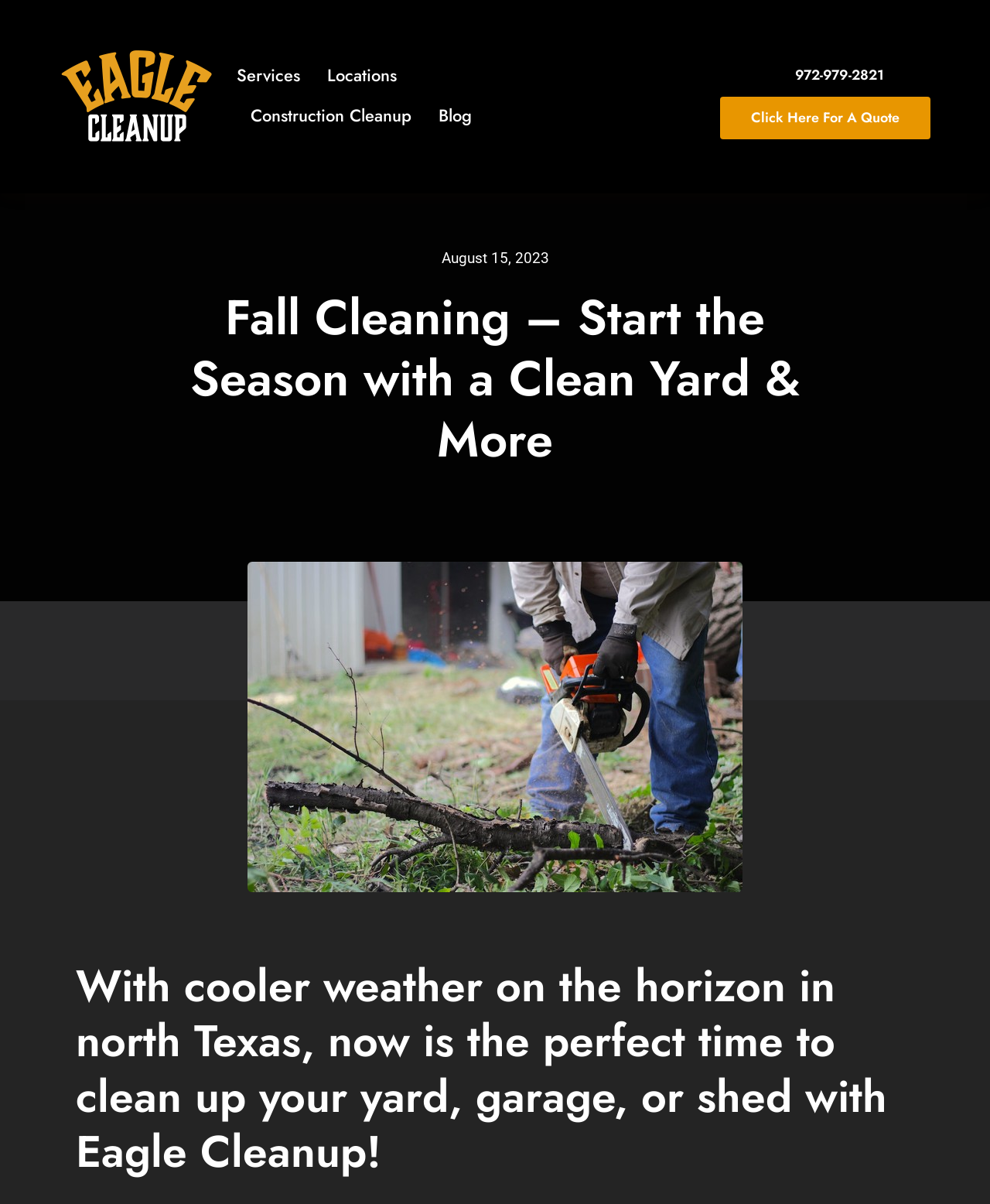Answer the question in one word or a short phrase:
What is the company name on the webpage?

Eagle Cleanup